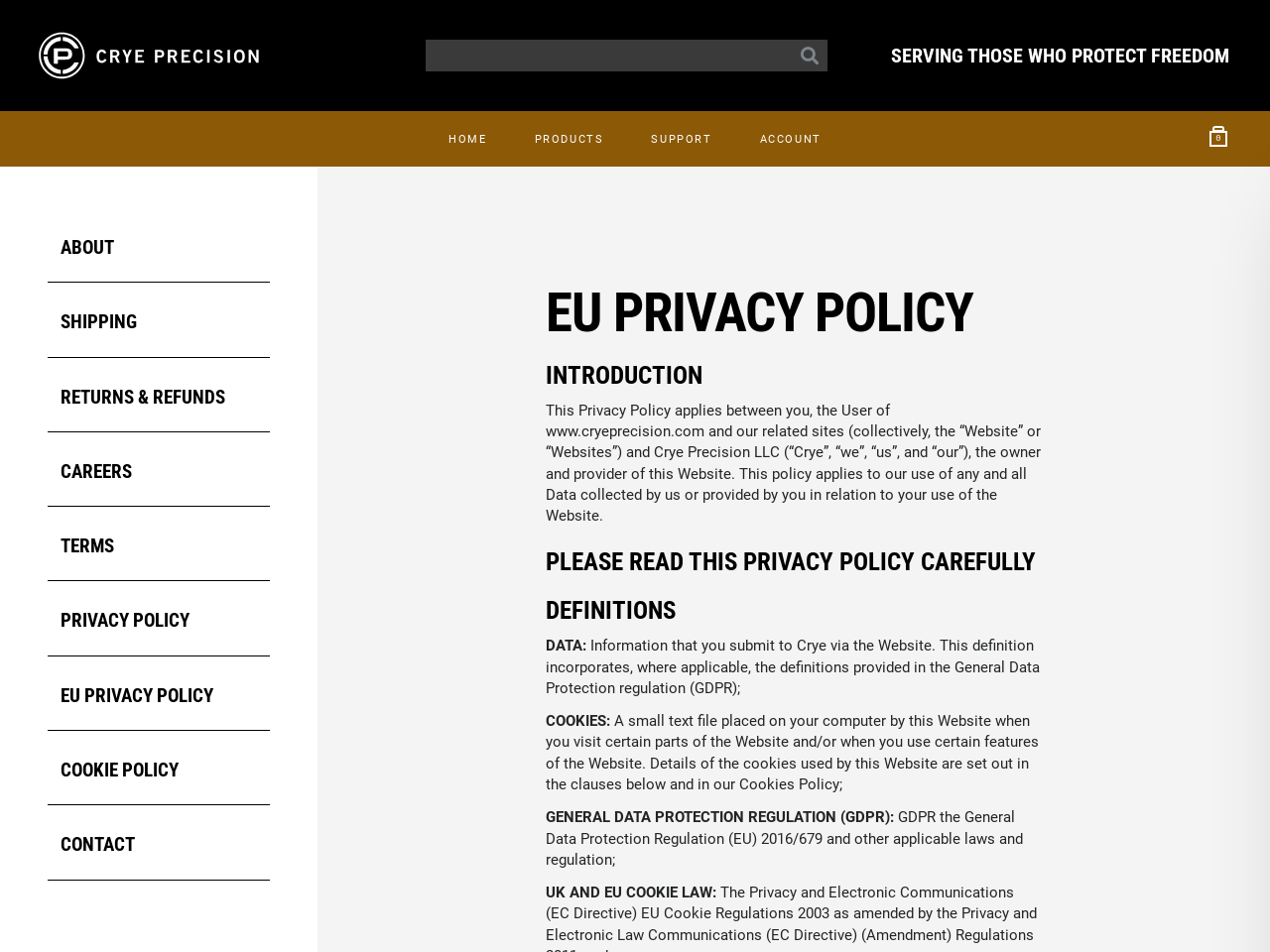Please locate the clickable area by providing the bounding box coordinates to follow this instruction: "View ACCOUNT".

[0.579, 0.117, 0.665, 0.175]